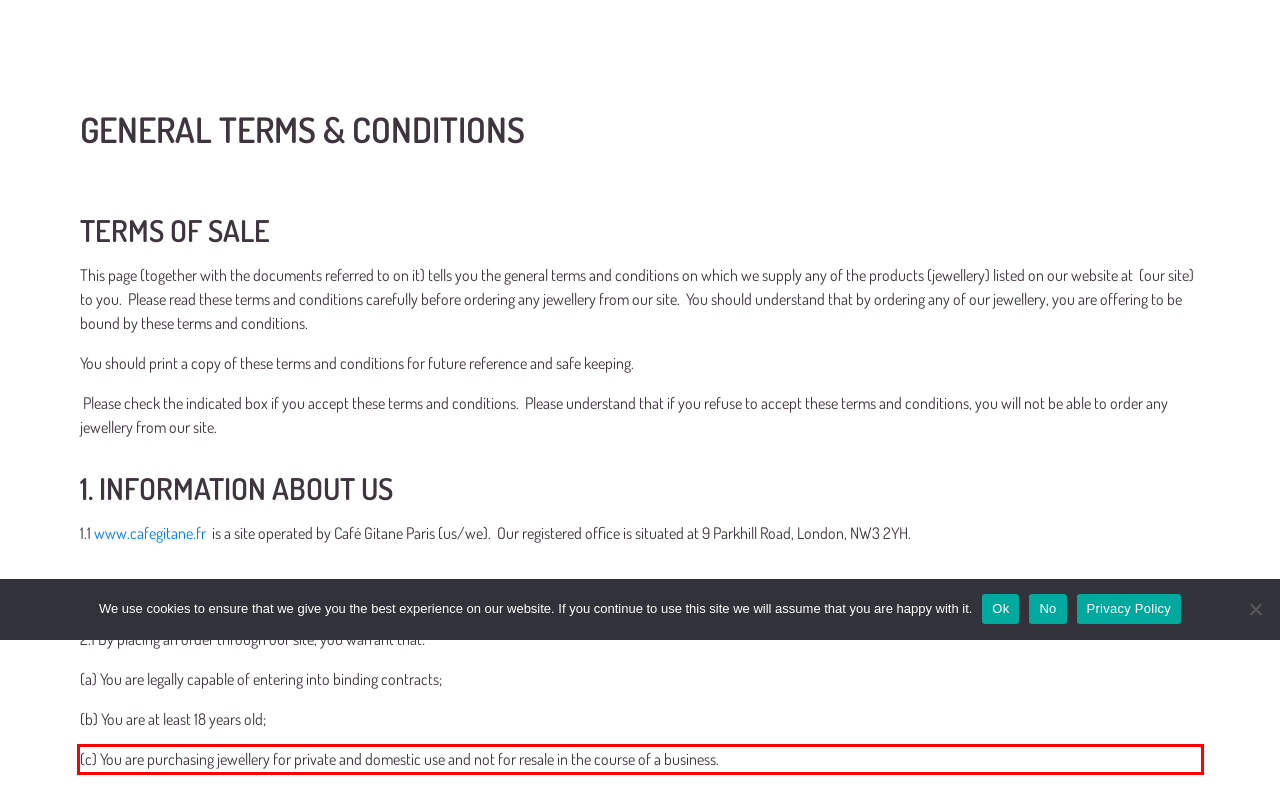You are looking at a screenshot of a webpage with a red rectangle bounding box. Use OCR to identify and extract the text content found inside this red bounding box.

(c) You are purchasing jewellery for private and domestic use and not for resale in the course of a business.